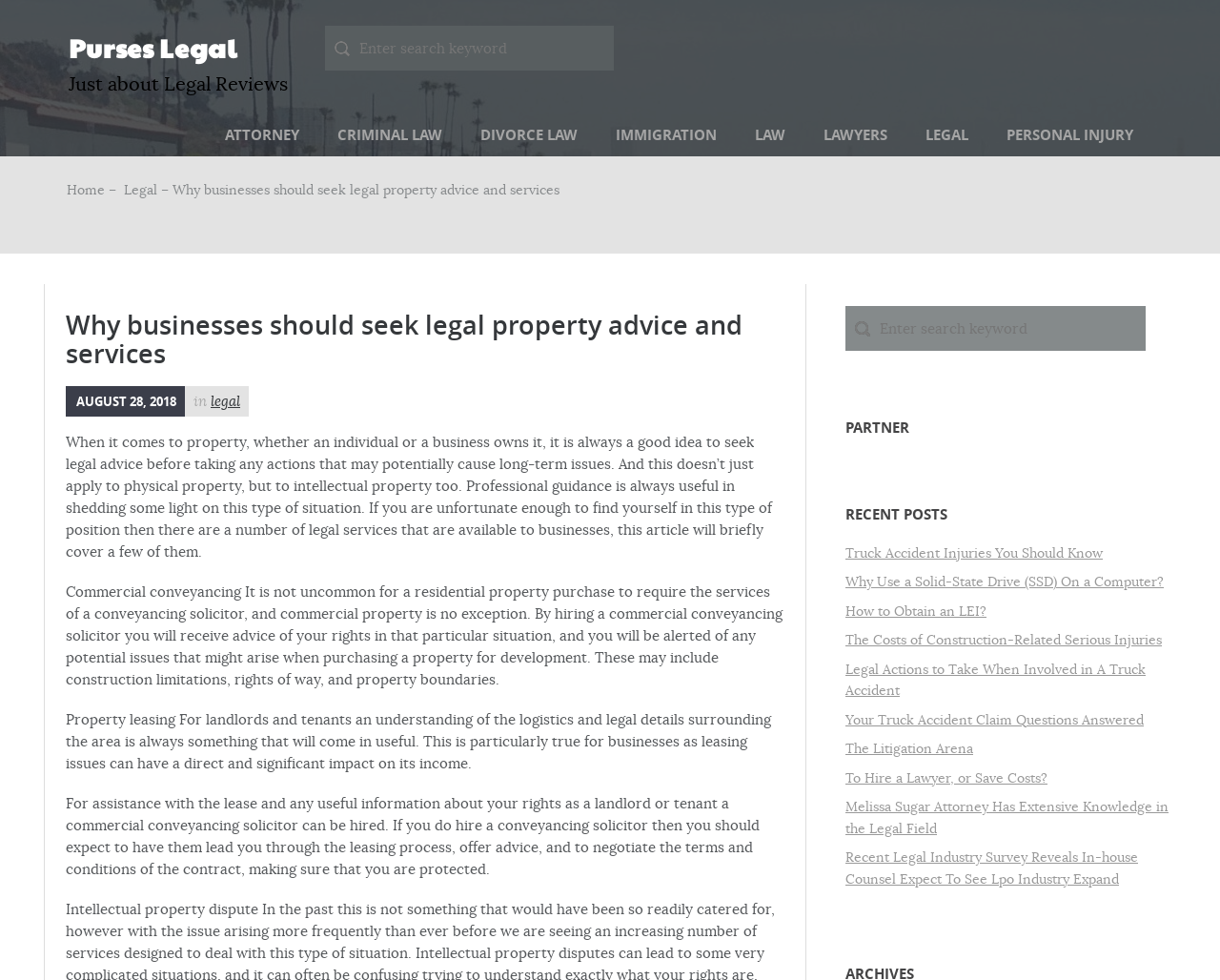Determine the bounding box coordinates for the clickable element required to fulfill the instruction: "Read about Why businesses should seek legal property advice and services". Provide the coordinates as four float numbers between 0 and 1, i.e., [left, top, right, bottom].

[0.054, 0.318, 0.642, 0.376]